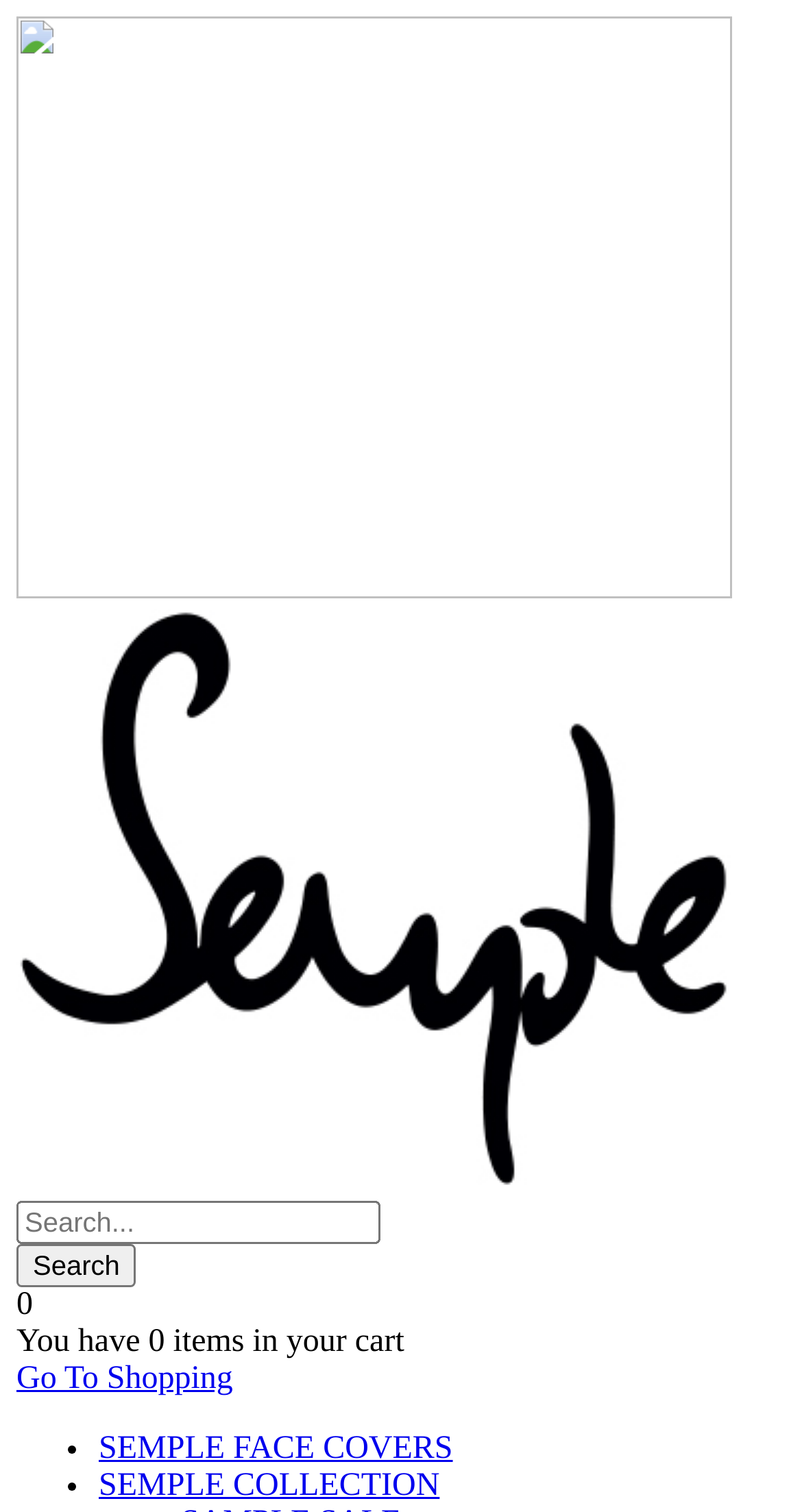How many items are in the cart?
Based on the image content, provide your answer in one word or a short phrase.

0